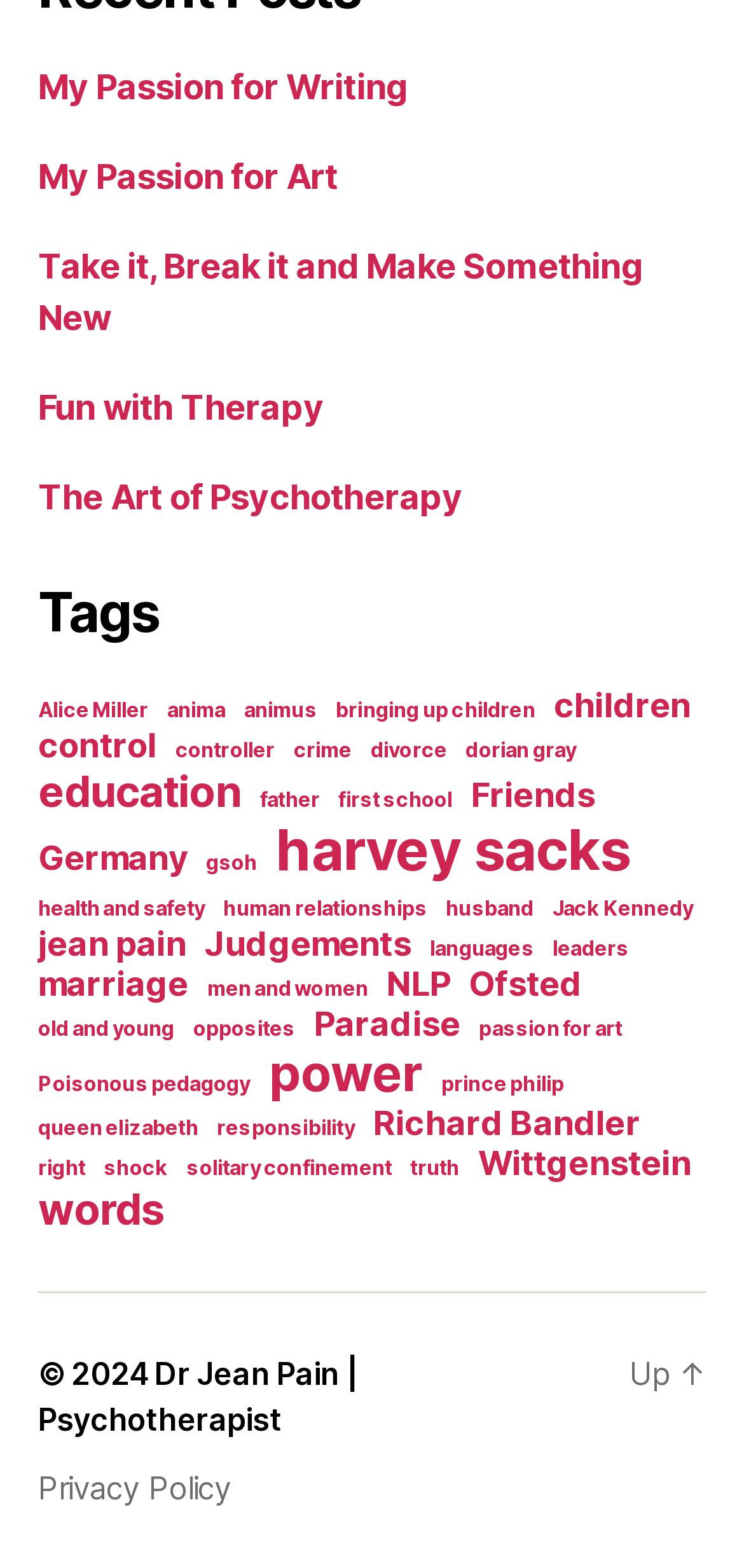Find the bounding box coordinates of the clickable region needed to perform the following instruction: "Go to 'Dr Jean Pain | Psychotherapist'". The coordinates should be provided as four float numbers between 0 and 1, i.e., [left, top, right, bottom].

[0.051, 0.864, 0.48, 0.917]